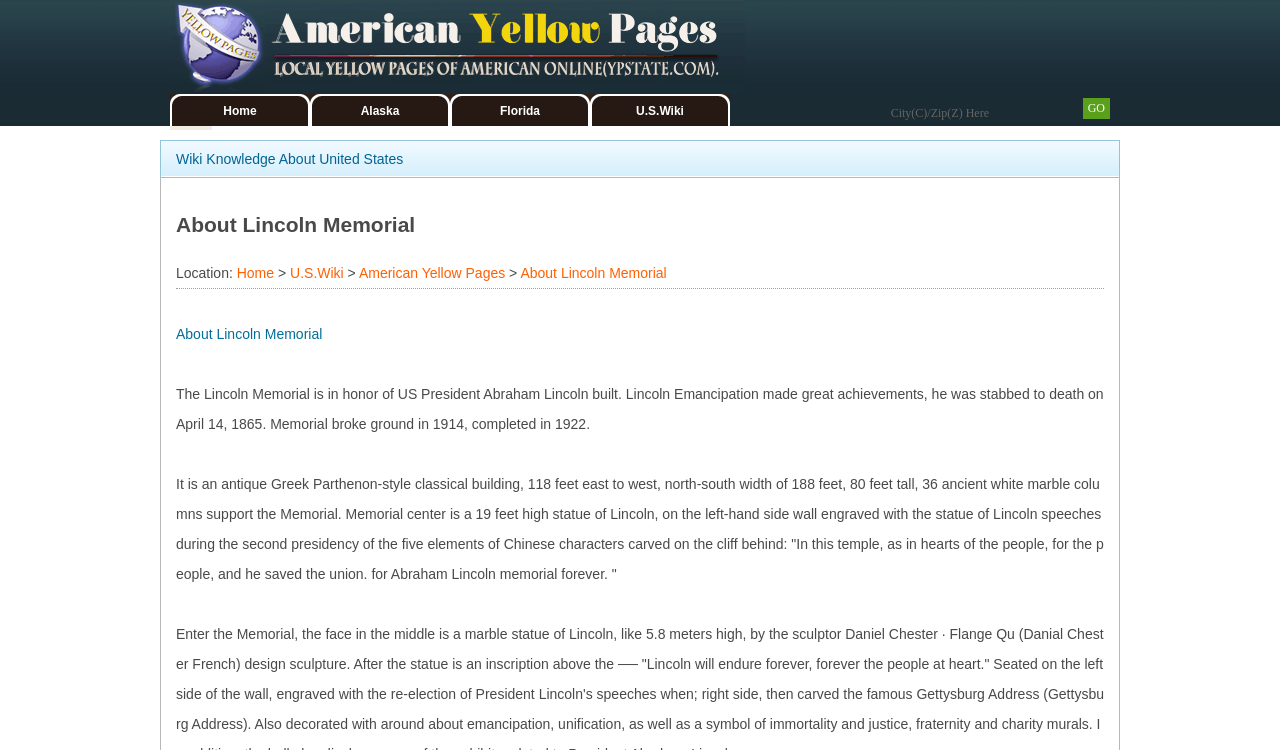Pinpoint the bounding box coordinates of the clickable area necessary to execute the following instruction: "Learn about U.S. Wiki". The coordinates should be given as four float numbers between 0 and 1, namely [left, top, right, bottom].

[0.461, 0.125, 0.57, 0.168]